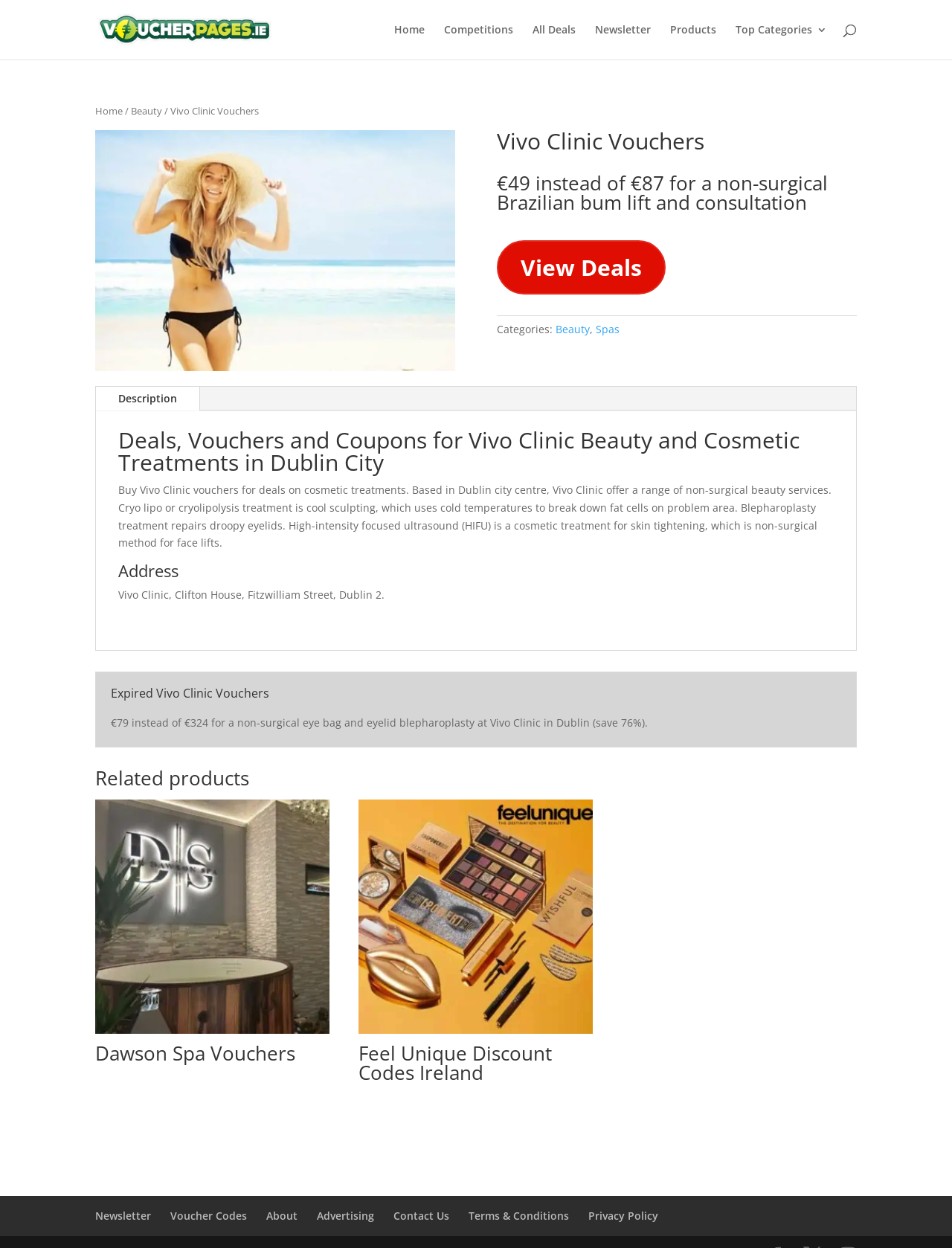Could you locate the bounding box coordinates for the section that should be clicked to accomplish this task: "Search for vouchers".

[0.1, 0.0, 0.9, 0.001]